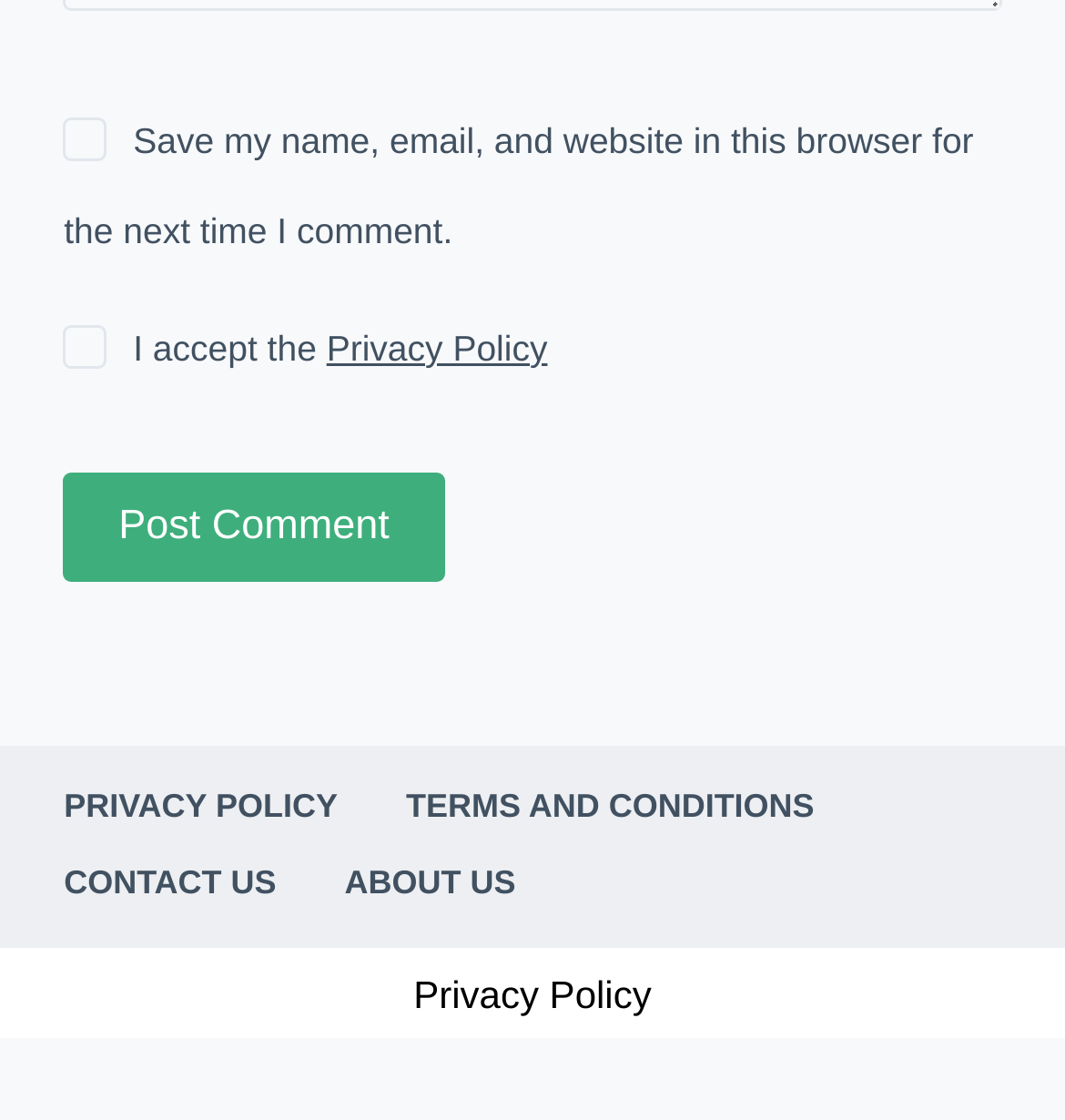Please identify the coordinates of the bounding box for the clickable region that will accomplish this instruction: "Visit Matt Sharp Puckett's page".

None